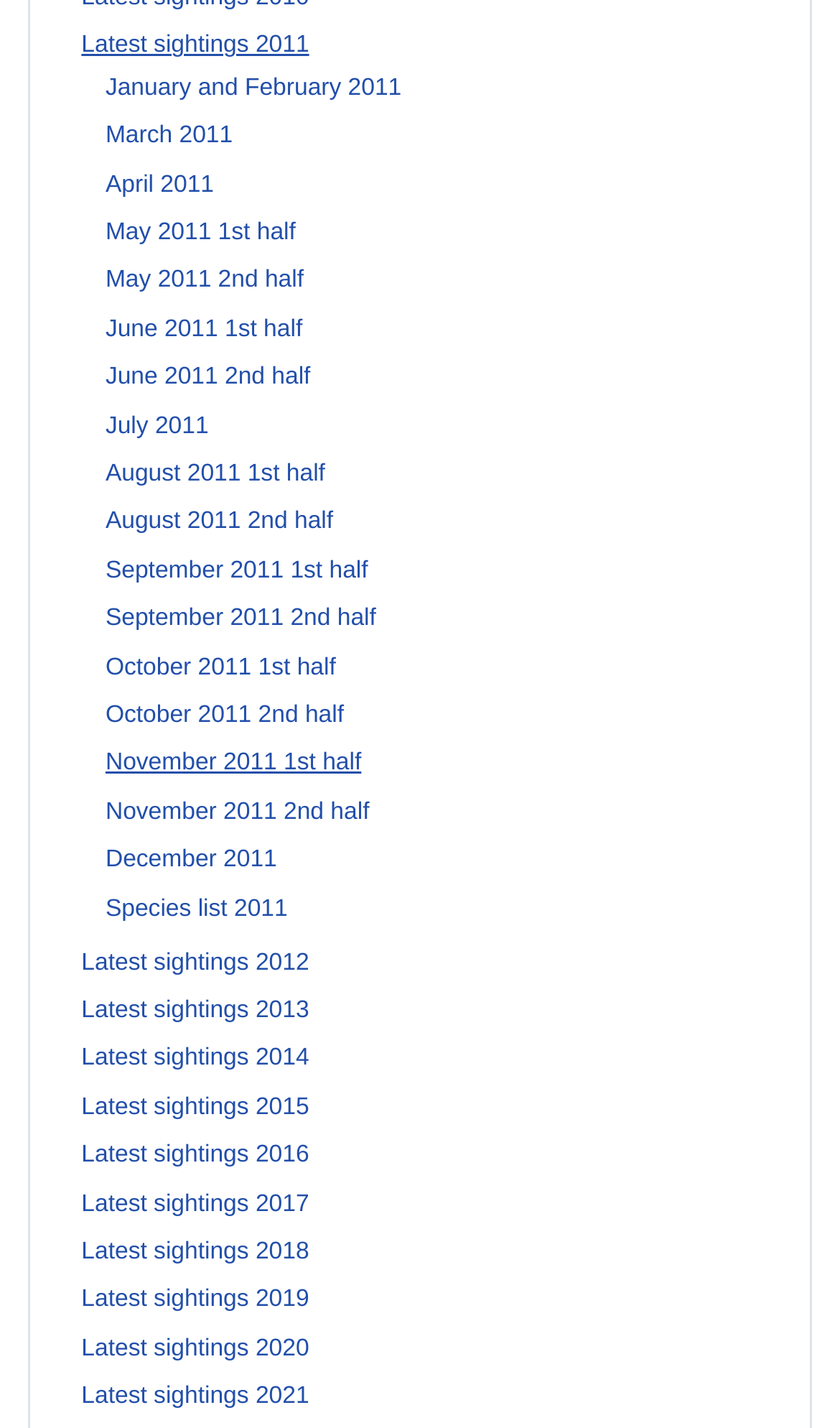Identify the bounding box coordinates of the clickable region to carry out the given instruction: "See latest sightings in April 2011".

[0.126, 0.12, 0.255, 0.138]